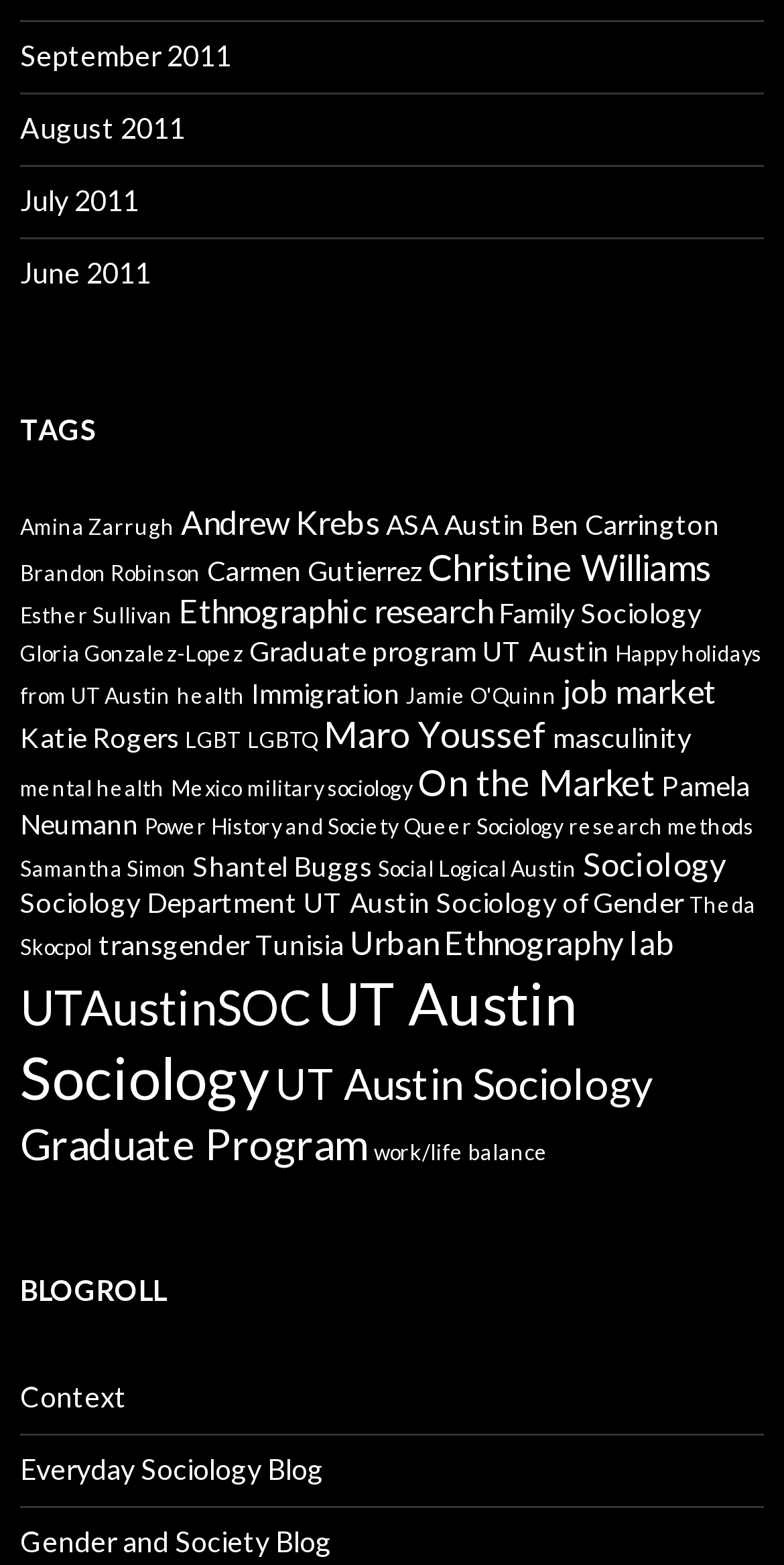Find the bounding box coordinates of the element to click in order to complete the given instruction: "Browse the TAGS section."

[0.026, 0.26, 0.974, 0.291]